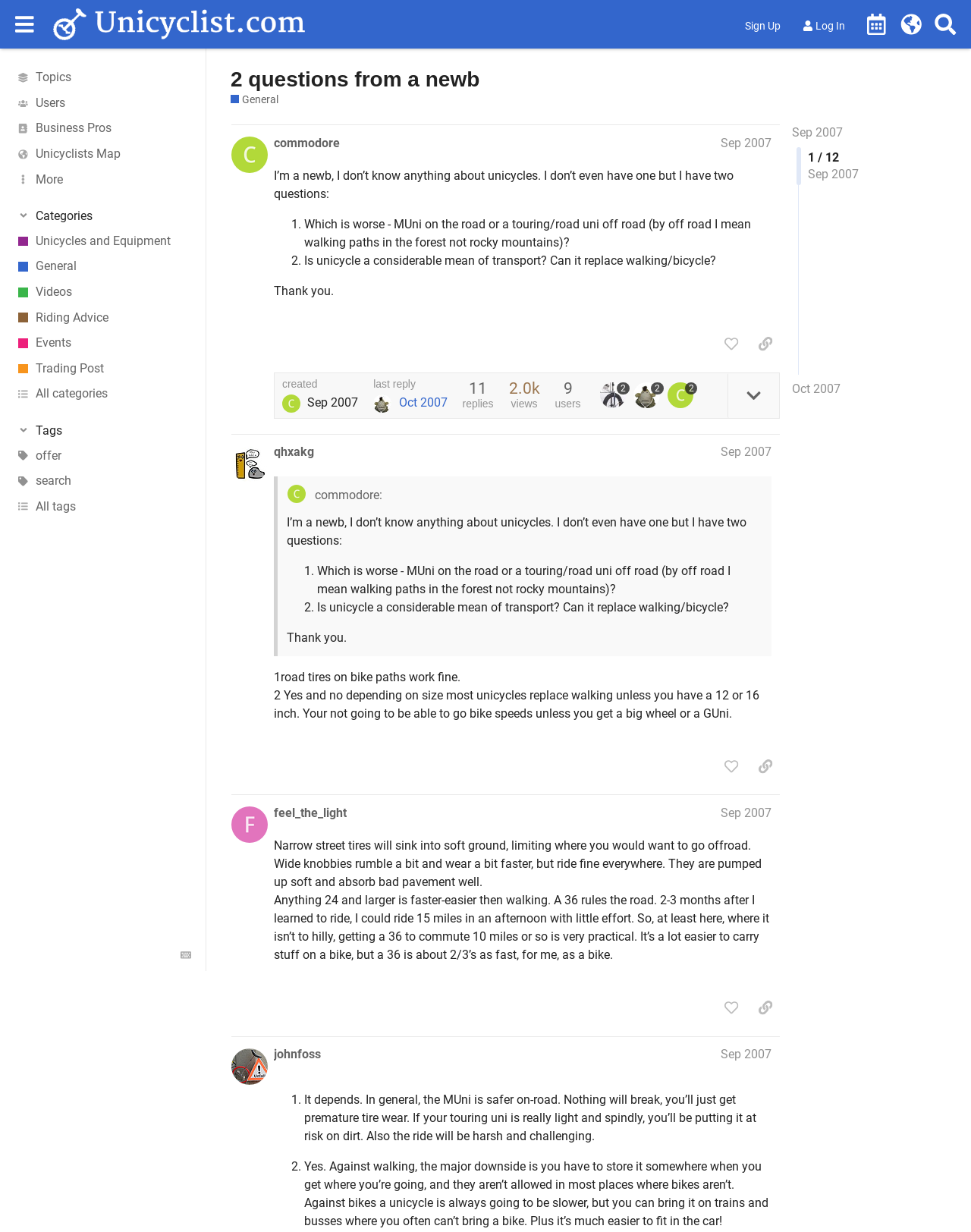How many replies does the topic '2 questions from a newb' have?
Can you offer a detailed and complete answer to this question?

The number of replies to the topic '2 questions from a newb' can be found by looking at the text '11 replies' below the topic title, which indicates that there are 11 replies to the topic.